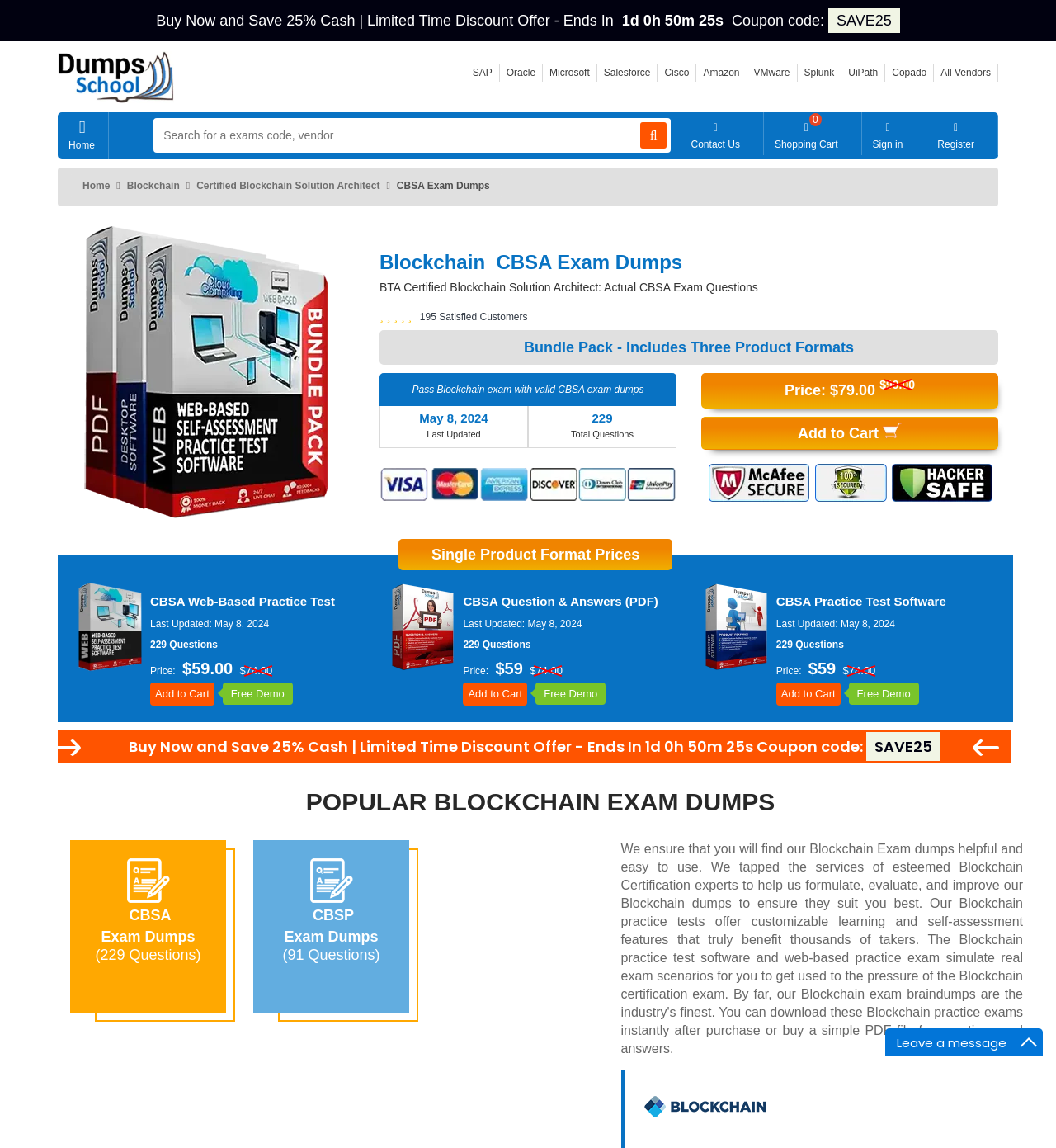Please provide the bounding box coordinate of the region that matches the element description: CBSA Exam Dumps (229 Questions). Coordinates should be in the format (top-left x, top-left y, bottom-right x, bottom-right y) and all values should be between 0 and 1.

[0.066, 0.732, 0.214, 0.883]